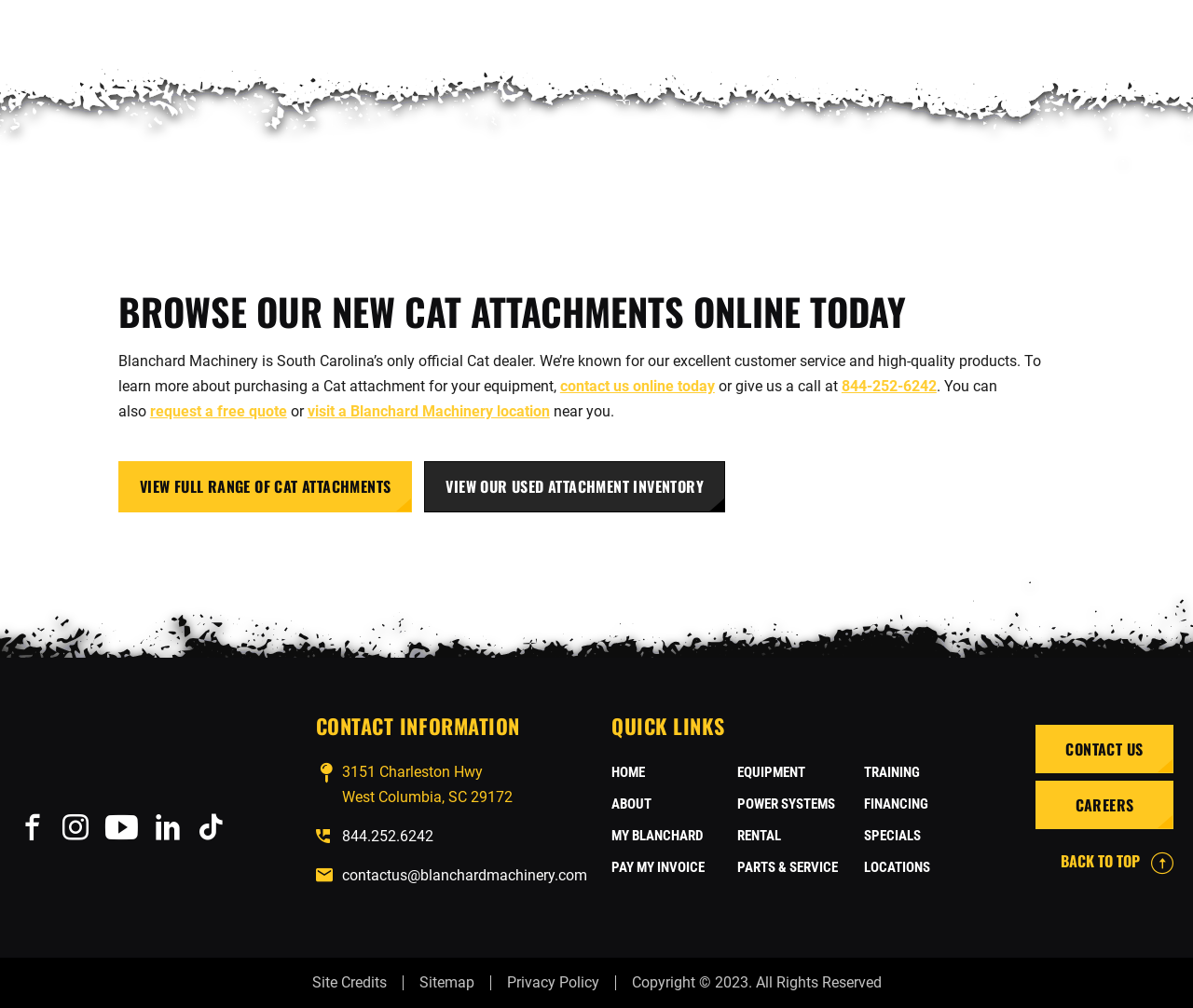Provide the bounding box coordinates of the area you need to click to execute the following instruction: "view full range of cat attachments".

[0.099, 0.458, 0.346, 0.509]